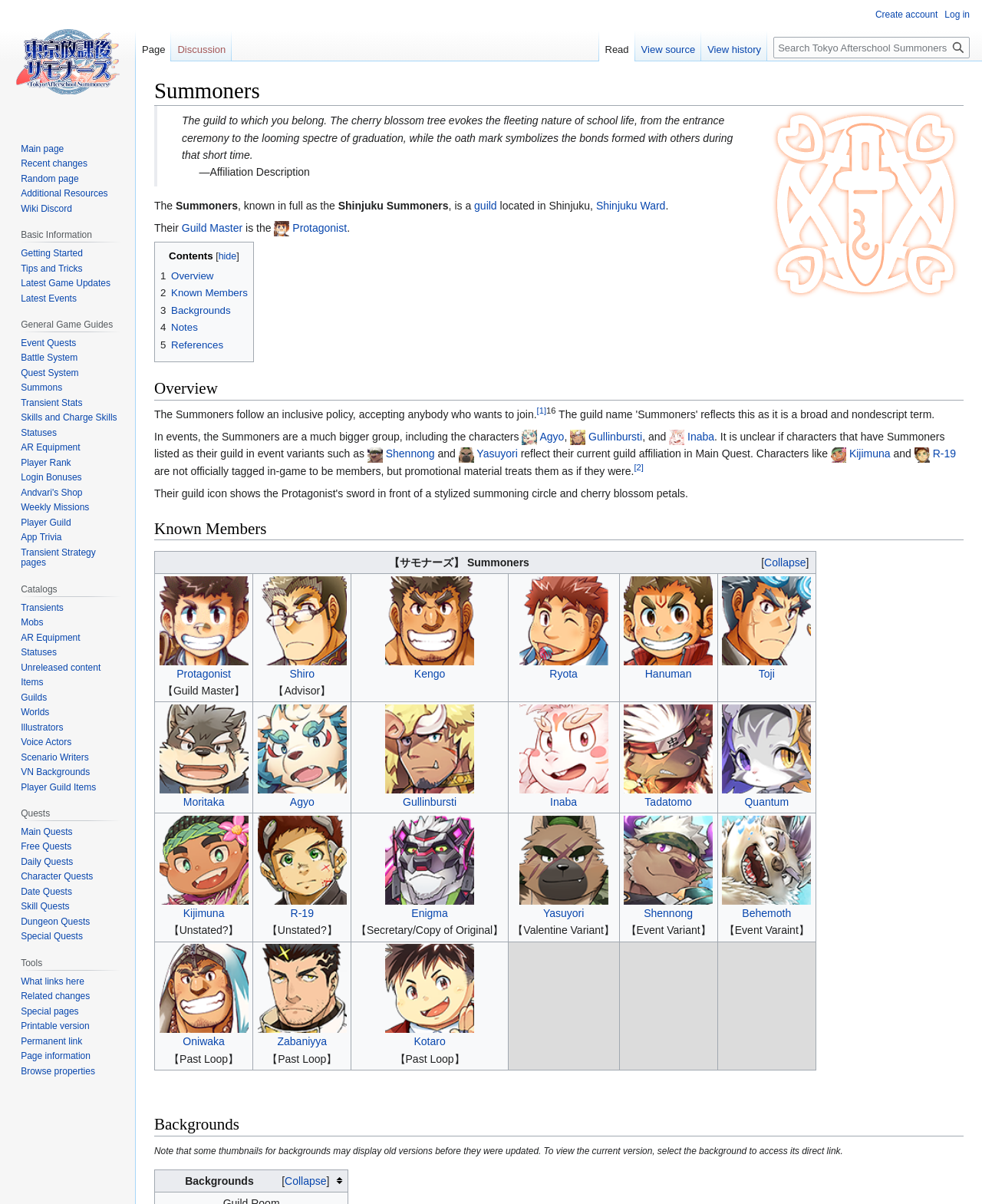What is the location of the Summoners guild?
We need a detailed and meticulous answer to the question.

The location of the Summoners guild is mentioned in the text 'located in Shinjuku,' which is a link to 'Shinjuku Ward'.